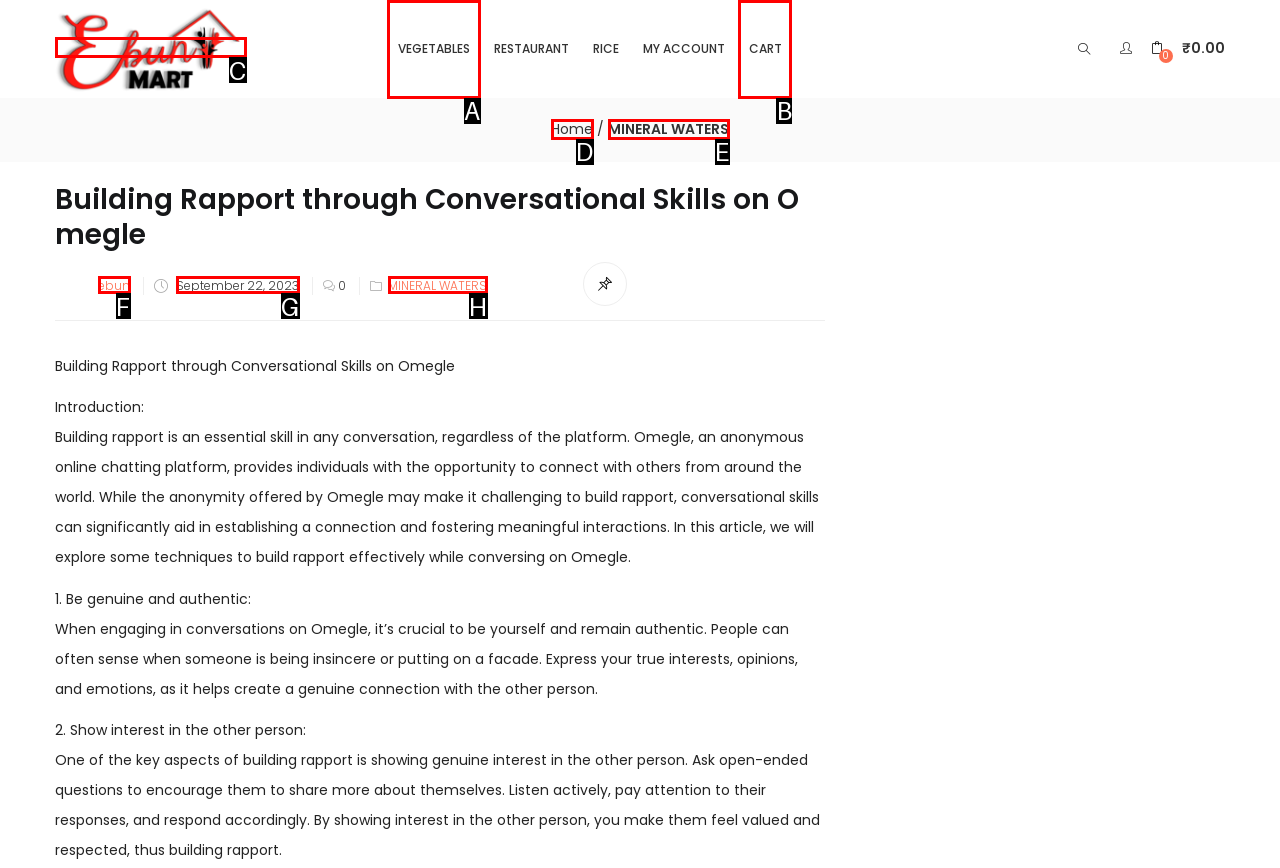Indicate which red-bounded element should be clicked to perform the task: Click on the 'VEGETABLES' link Answer with the letter of the correct option.

A